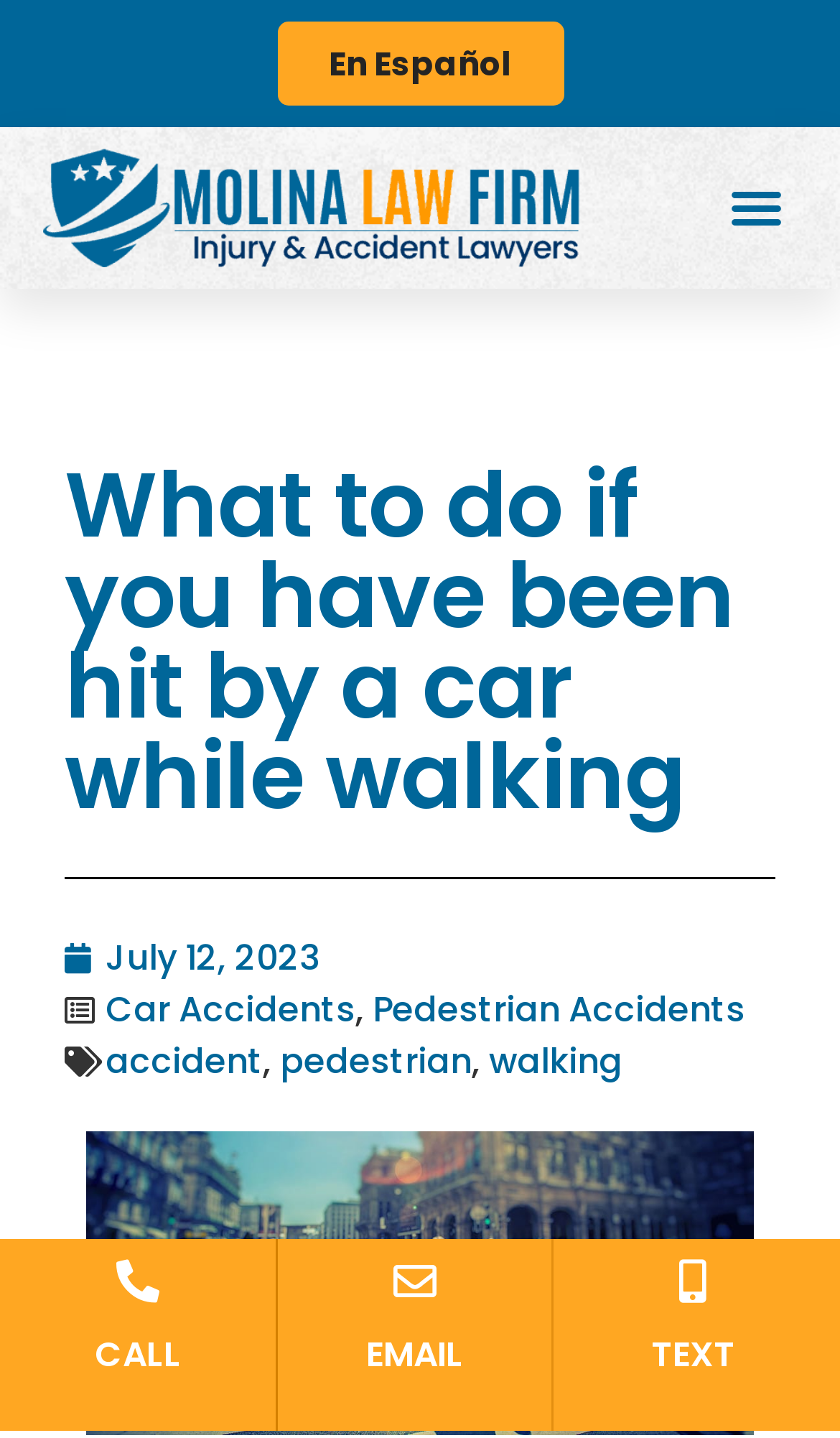Reply to the question with a brief word or phrase: How can you contact the law firm?

Call, email, or text